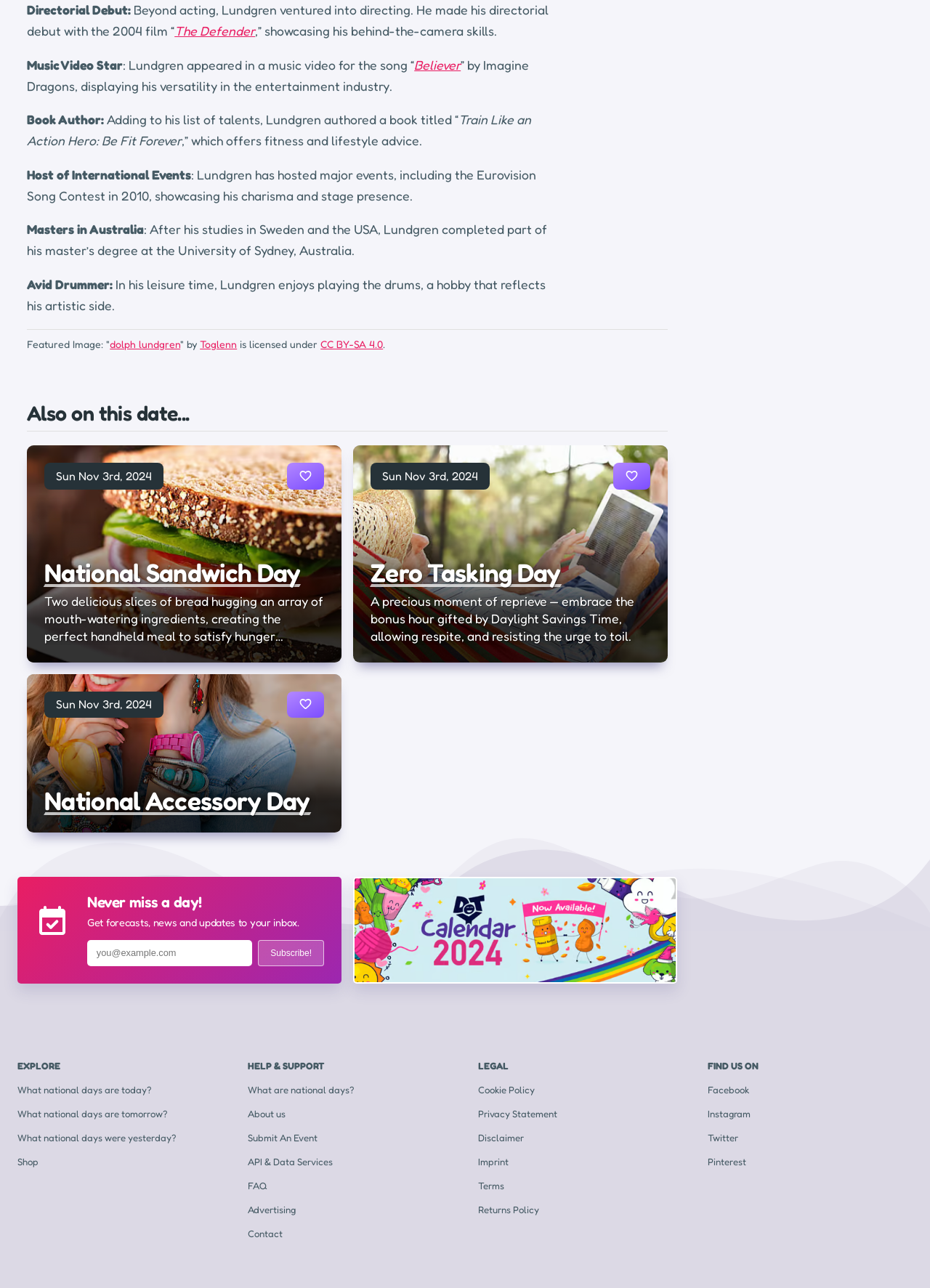What is the title of the book written by Dolph Lundgren?
Can you provide a detailed and comprehensive answer to the question?

The webpage mentions that Dolph Lundgren authored a book titled 'Train Like an Action Hero: Be Fit Forever', which offers fitness and lifestyle advice.